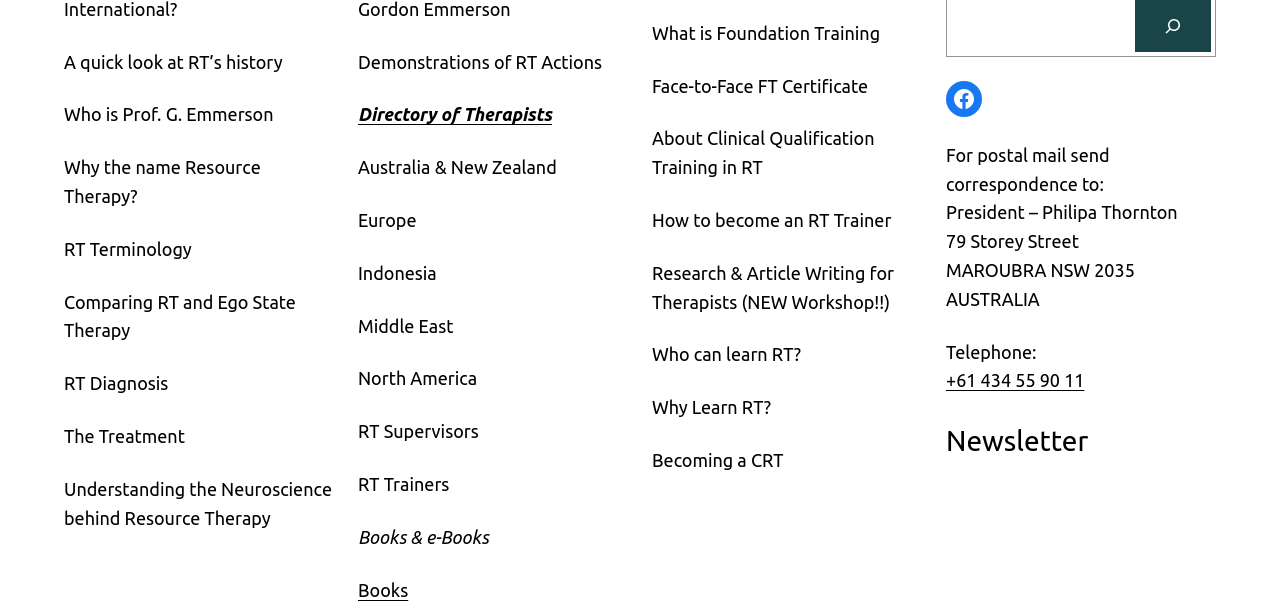What is the purpose of the 'Directory of Therapists' link?
Give a thorough and detailed response to the question.

The 'Directory of Therapists' link is likely intended to help users find a therapist who practices Resource Therapy. The link is located in a section of the webpage that appears to be dedicated to providing resources and information for individuals interested in RT, suggesting that it is a tool for users to find a qualified therapist.